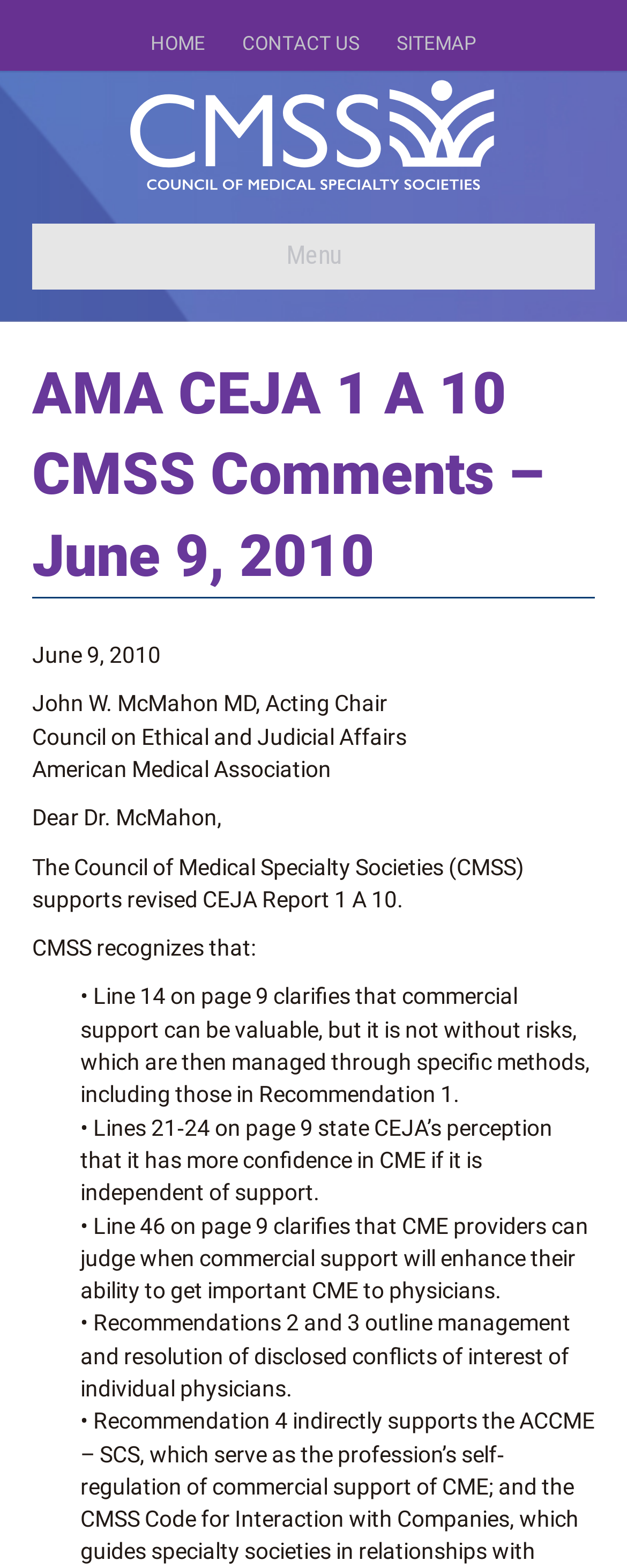Respond to the following question using a concise word or phrase: 
What is the topic of the CEJA Report?

Commercial support and CME